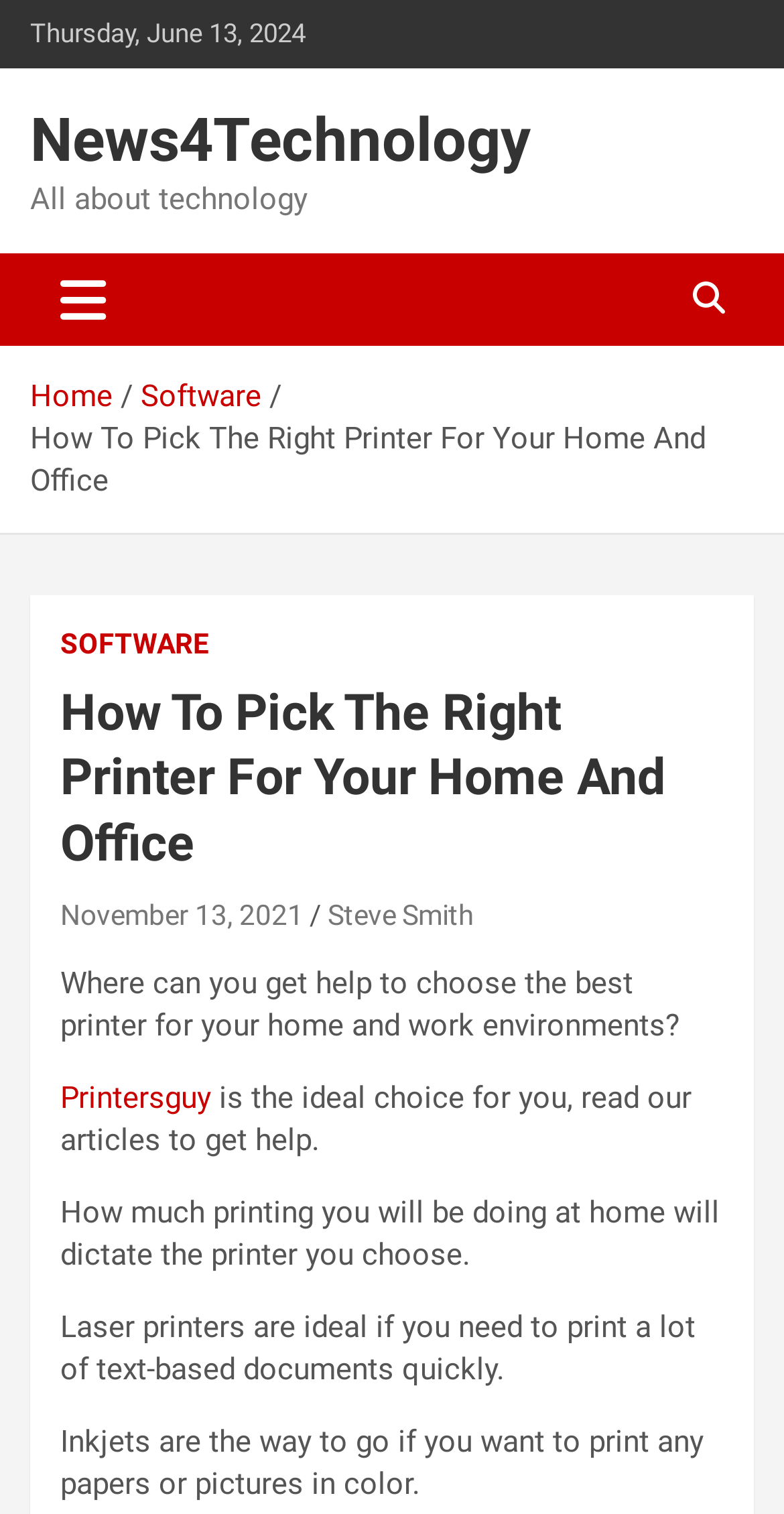What is the date of the article?
Please give a detailed and elaborate explanation in response to the question.

I found the date of the article by looking at the link 'November 13, 2021' which is located below the main heading 'How To Pick The Right Printer For Your Home And Office'.